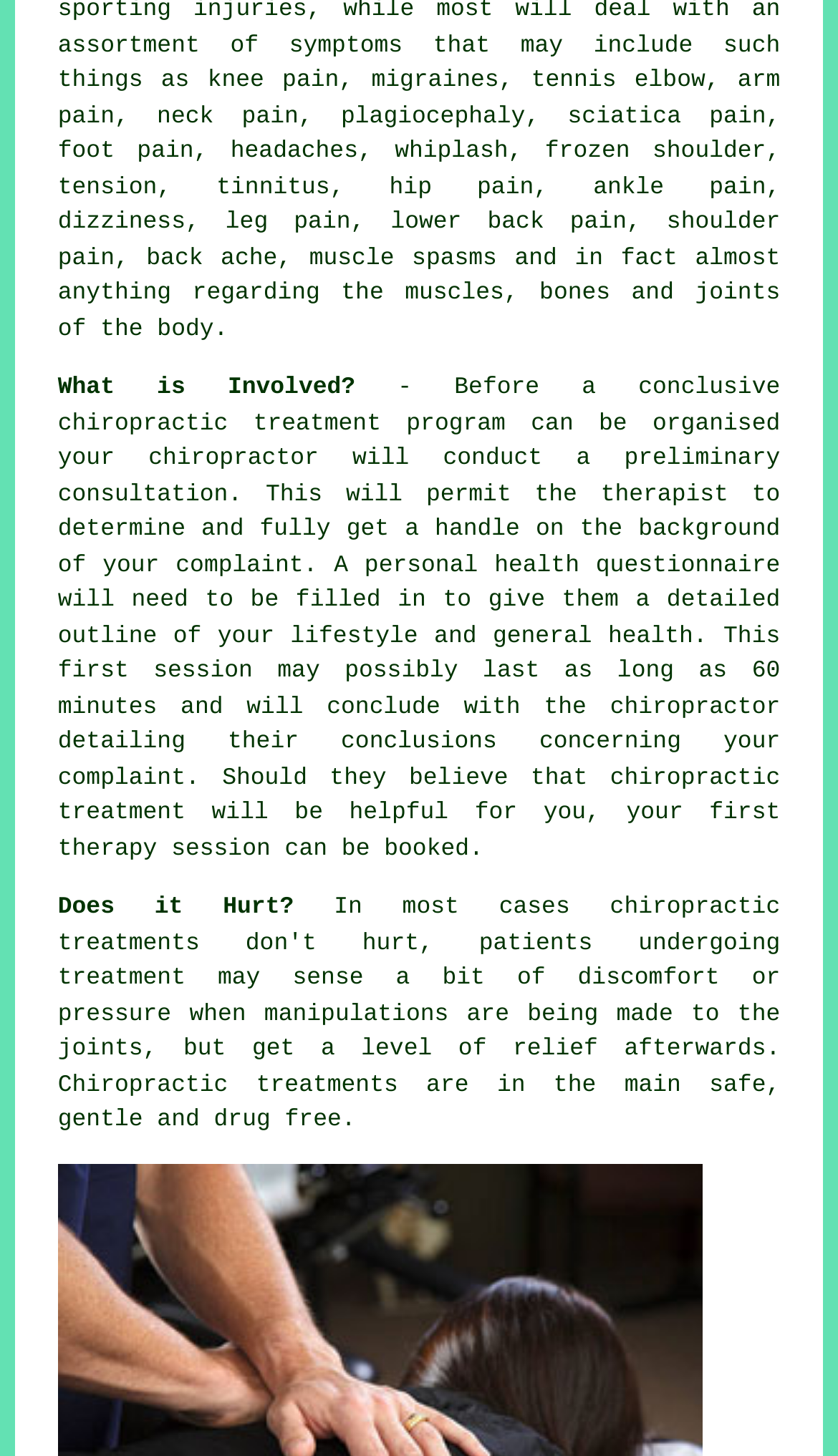Locate the bounding box coordinates of the element that should be clicked to execute the following instruction: "read about chiropractic treatment".

[0.728, 0.478, 0.931, 0.495]